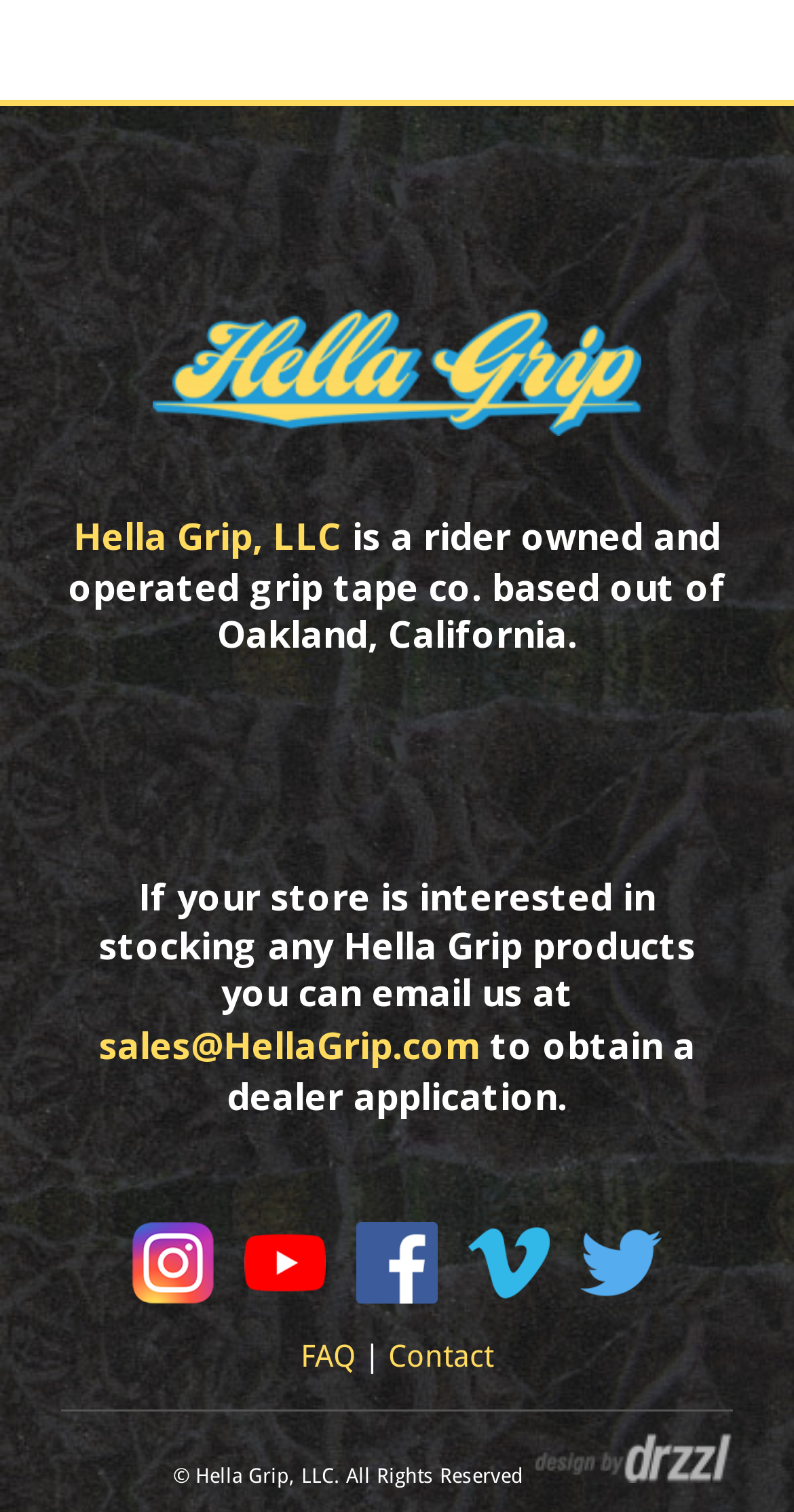How many social media links are there?
Look at the image and answer the question using a single word or phrase.

5